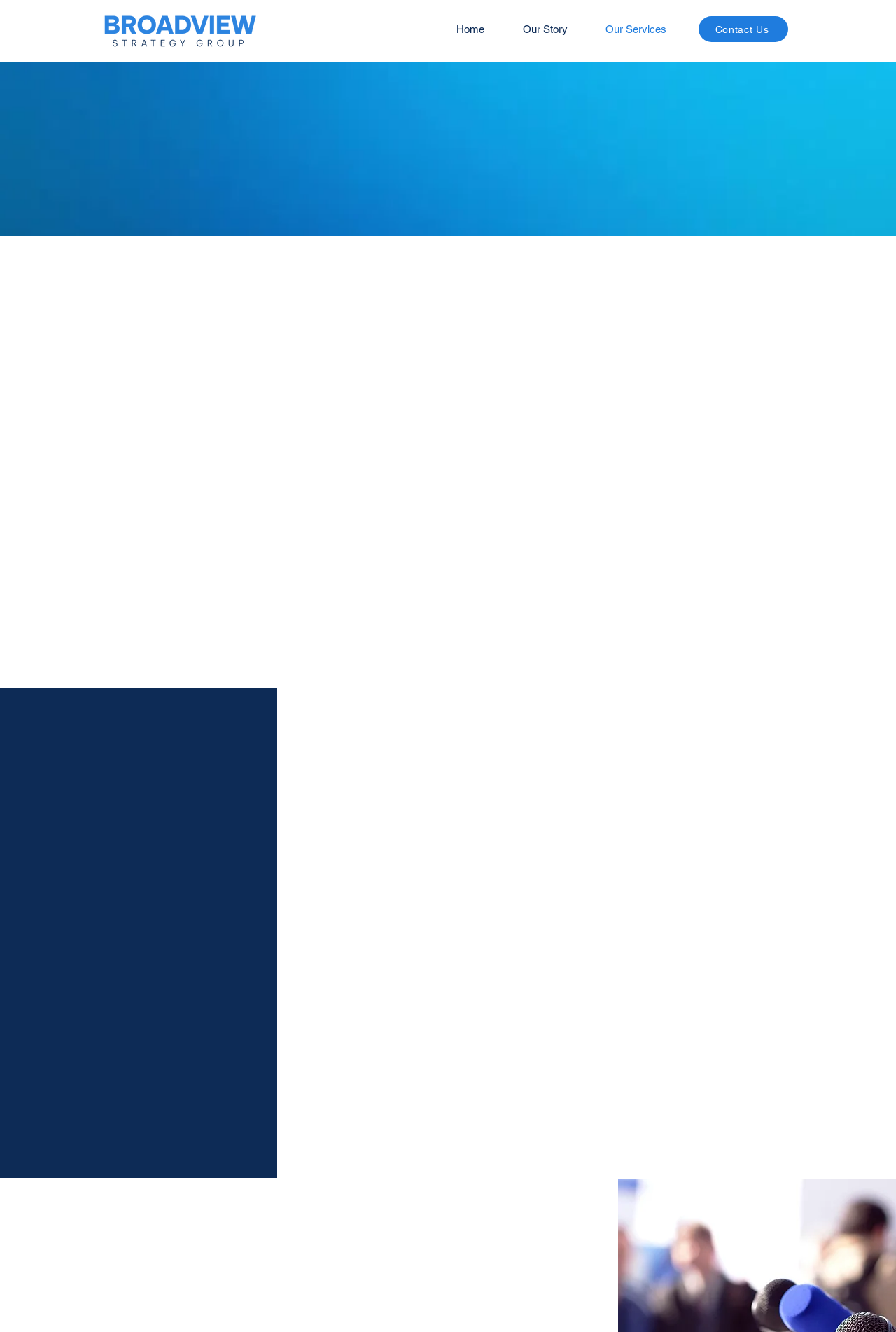Using the element description Contact Us, predict the bounding box coordinates for the UI element. Provide the coordinates in (top-left x, top-left y, bottom-right x, bottom-right y) format with values ranging from 0 to 1.

[0.78, 0.012, 0.88, 0.032]